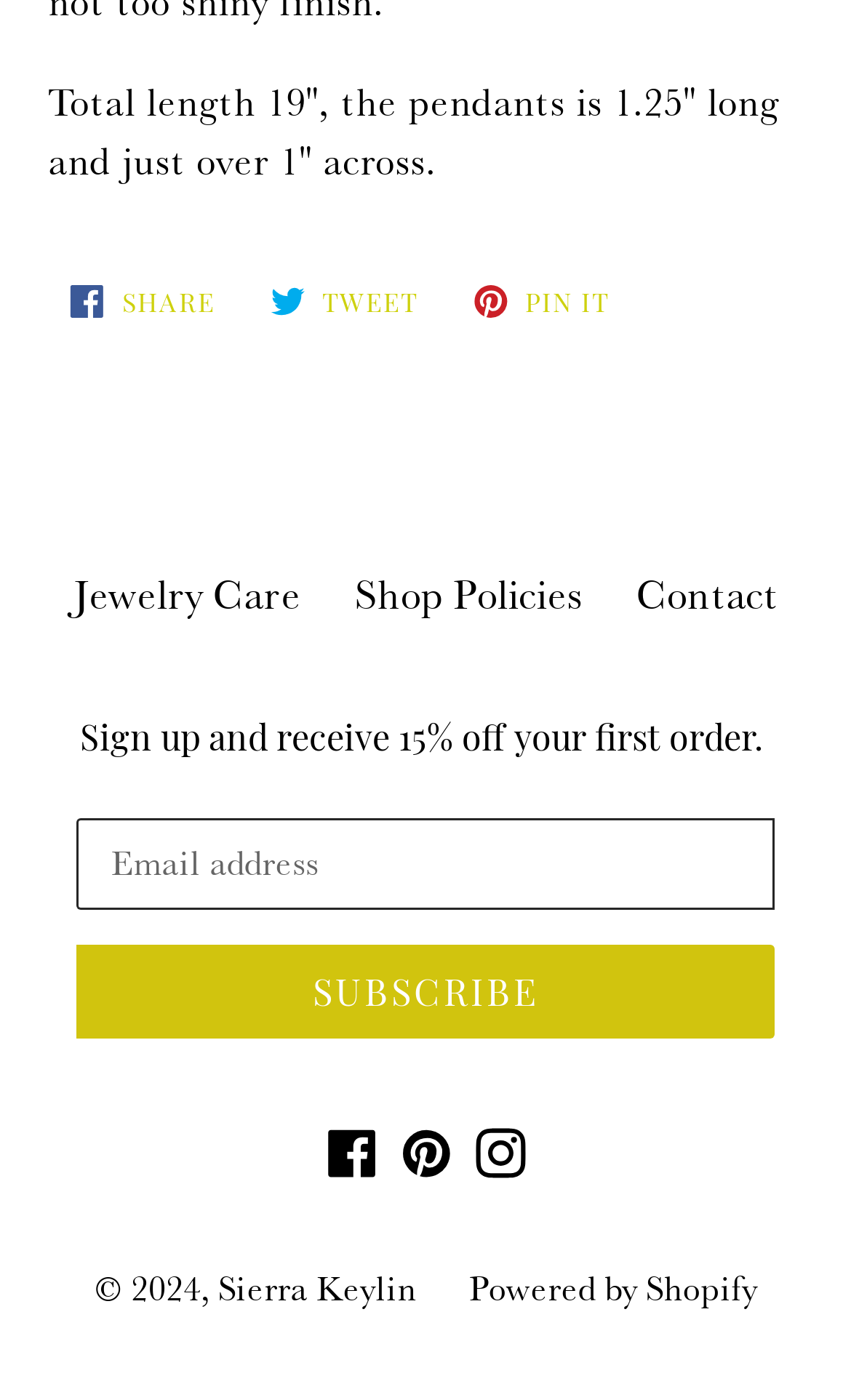Please identify the coordinates of the bounding box for the clickable region that will accomplish this instruction: "Share on Facebook".

[0.056, 0.191, 0.279, 0.241]